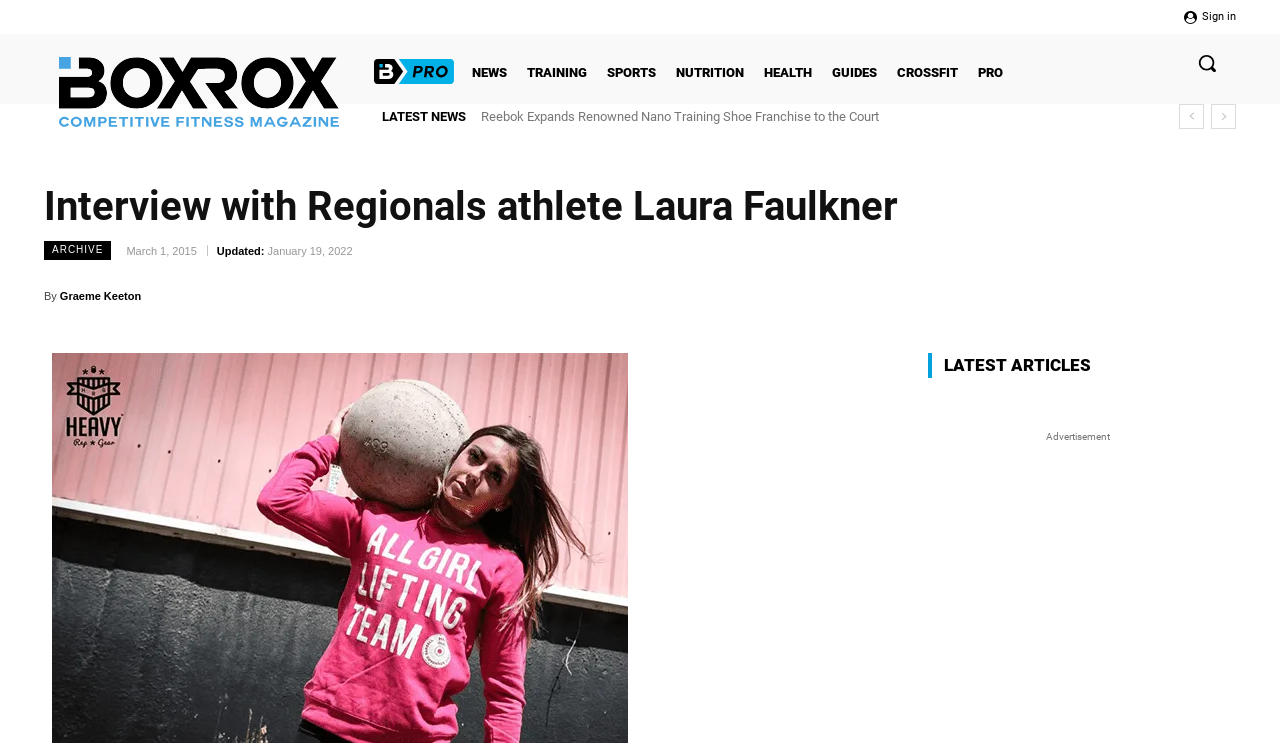Carefully examine the image and provide an in-depth answer to the question: What are the categories listed in the top navigation bar?

The categories are listed in the top navigation bar, starting from the left, and they are NEWS, TRAINING, SPORTS, NUTRITION, HEALTH, GUIDES, CROSSFIT, and PRO.